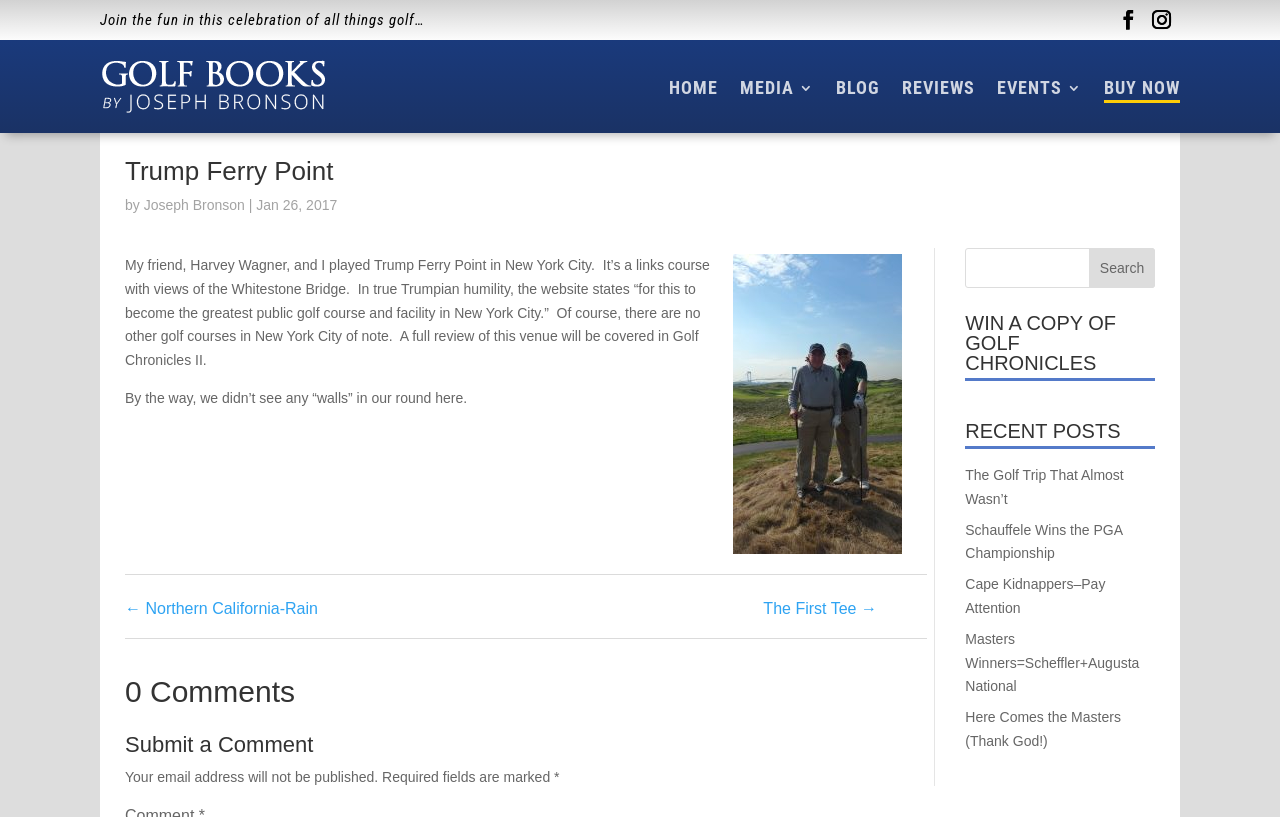What is the name of the golf course reviewed in this article?
Based on the image, give a concise answer in the form of a single word or short phrase.

Trump Ferry Point